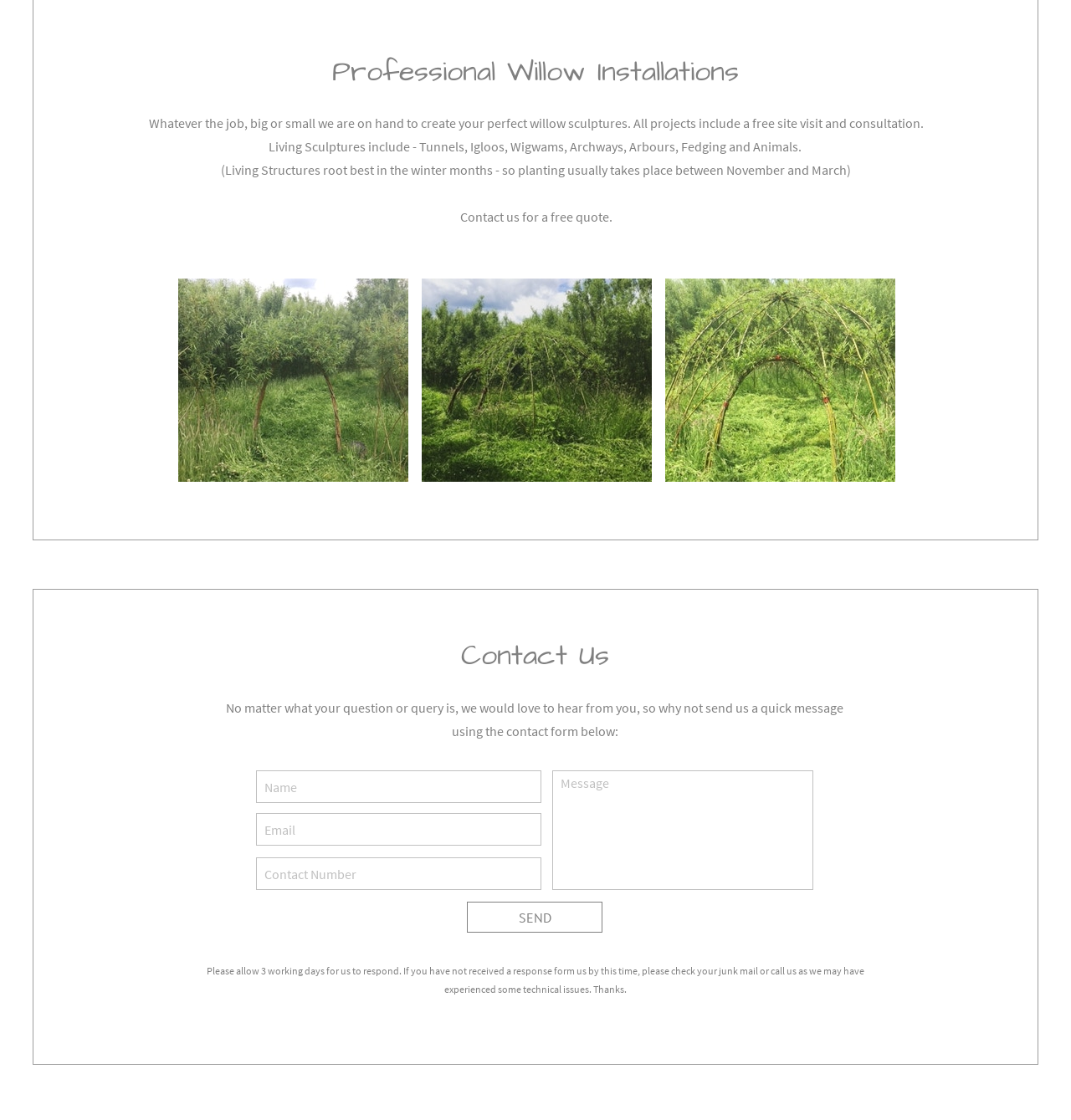When is the best time to plant living structures?
Could you give a comprehensive explanation in response to this question?

According to the text '(Living Structures root best in the winter months - so planting usually takes place between November and March)', the best time to plant living structures is during the winter months.